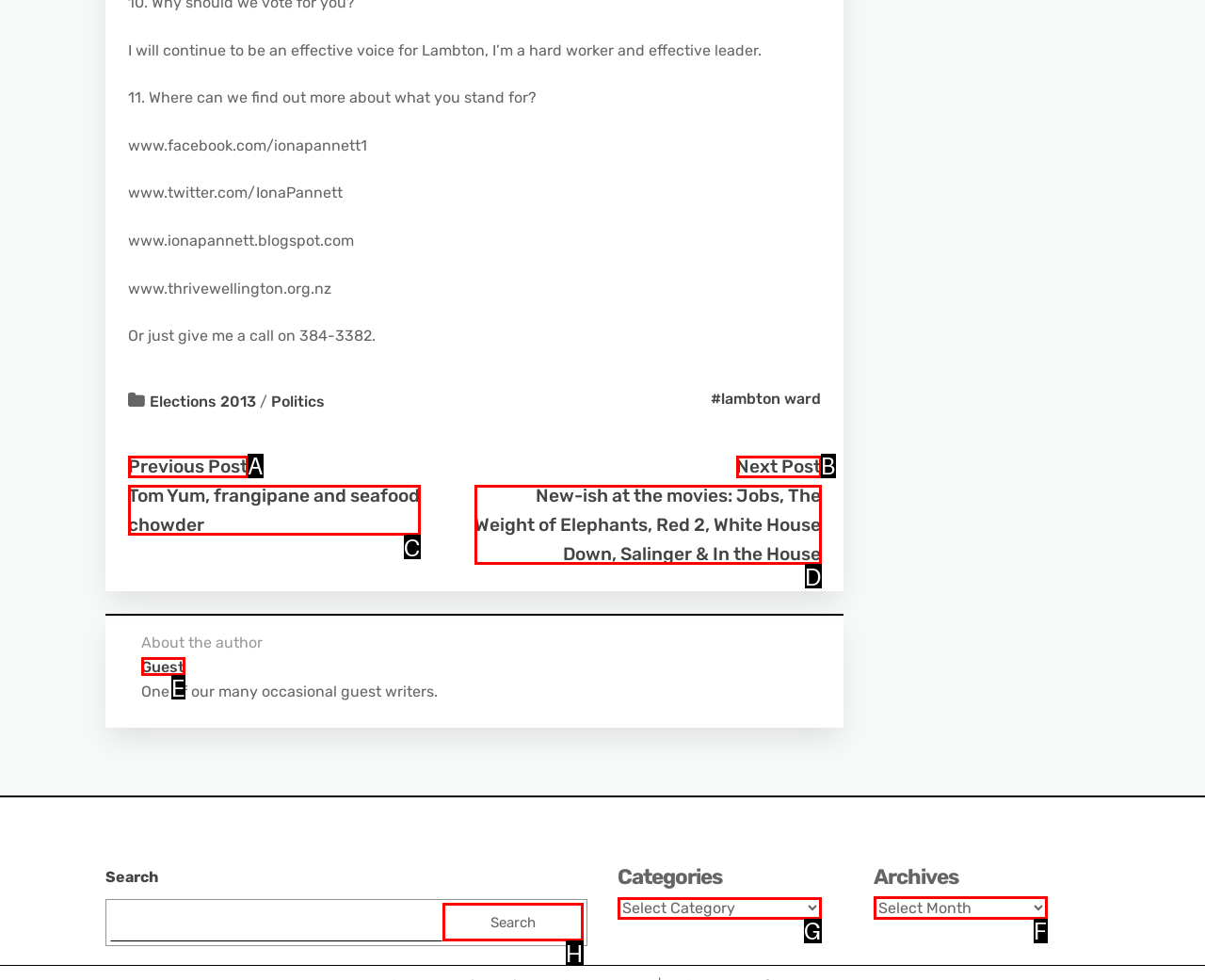Identify the appropriate lettered option to execute the following task: View archives
Respond with the letter of the selected choice.

F